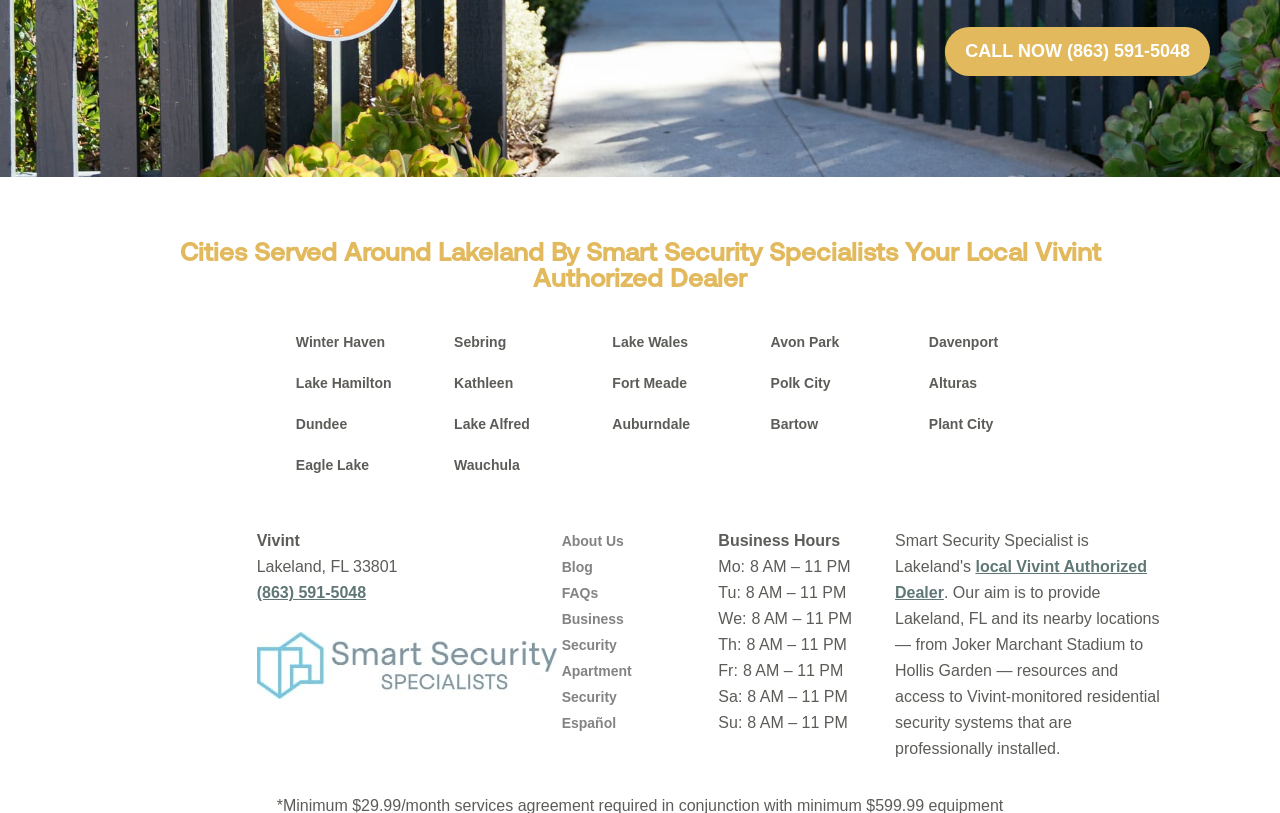Provide the bounding box coordinates of the HTML element described as: "Eagle Lake". The bounding box coordinates should be four float numbers between 0 and 1, i.e., [left, top, right, bottom].

[0.231, 0.562, 0.288, 0.582]